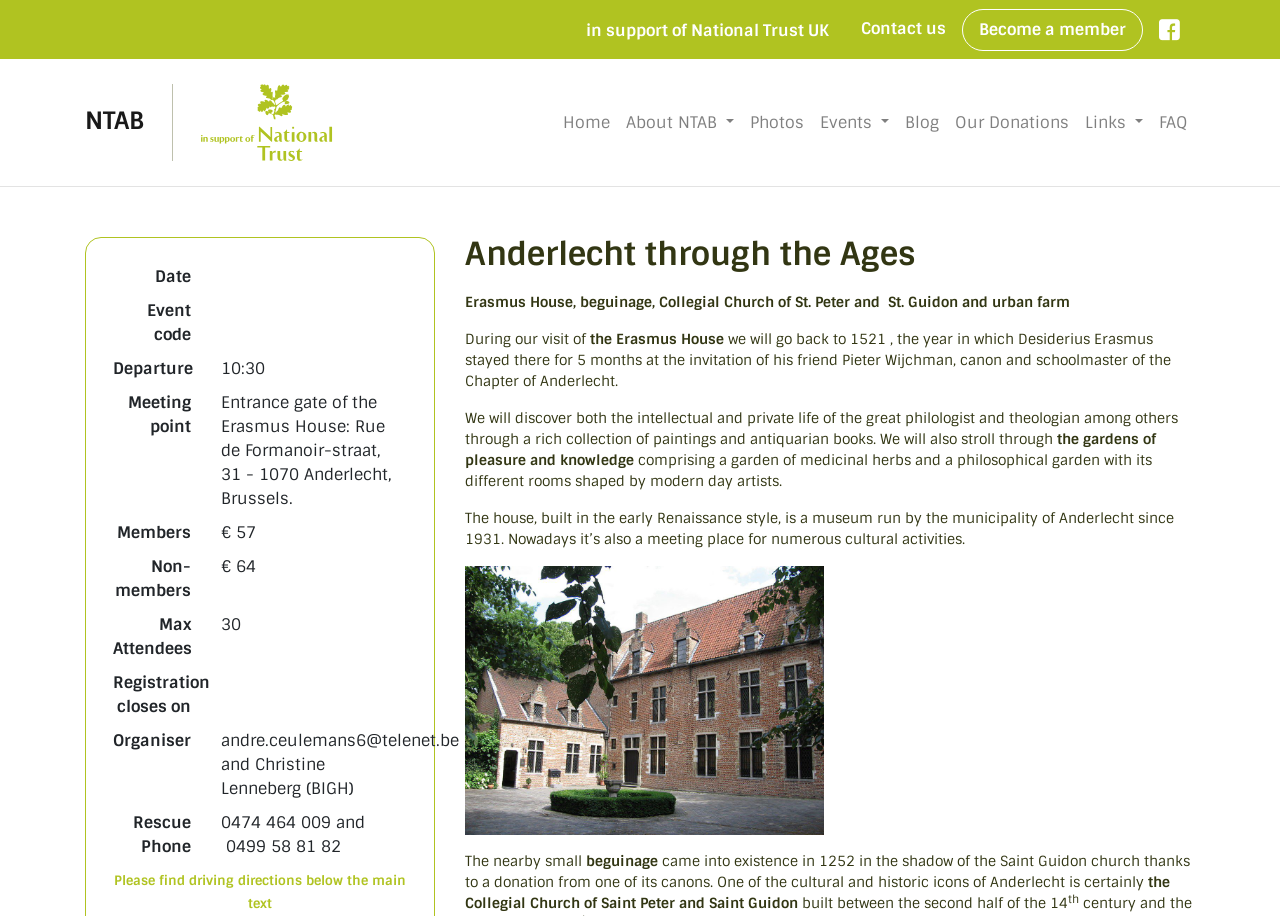Find and specify the bounding box coordinates that correspond to the clickable region for the instruction: "Click the 'About NTAB' button".

[0.483, 0.112, 0.58, 0.156]